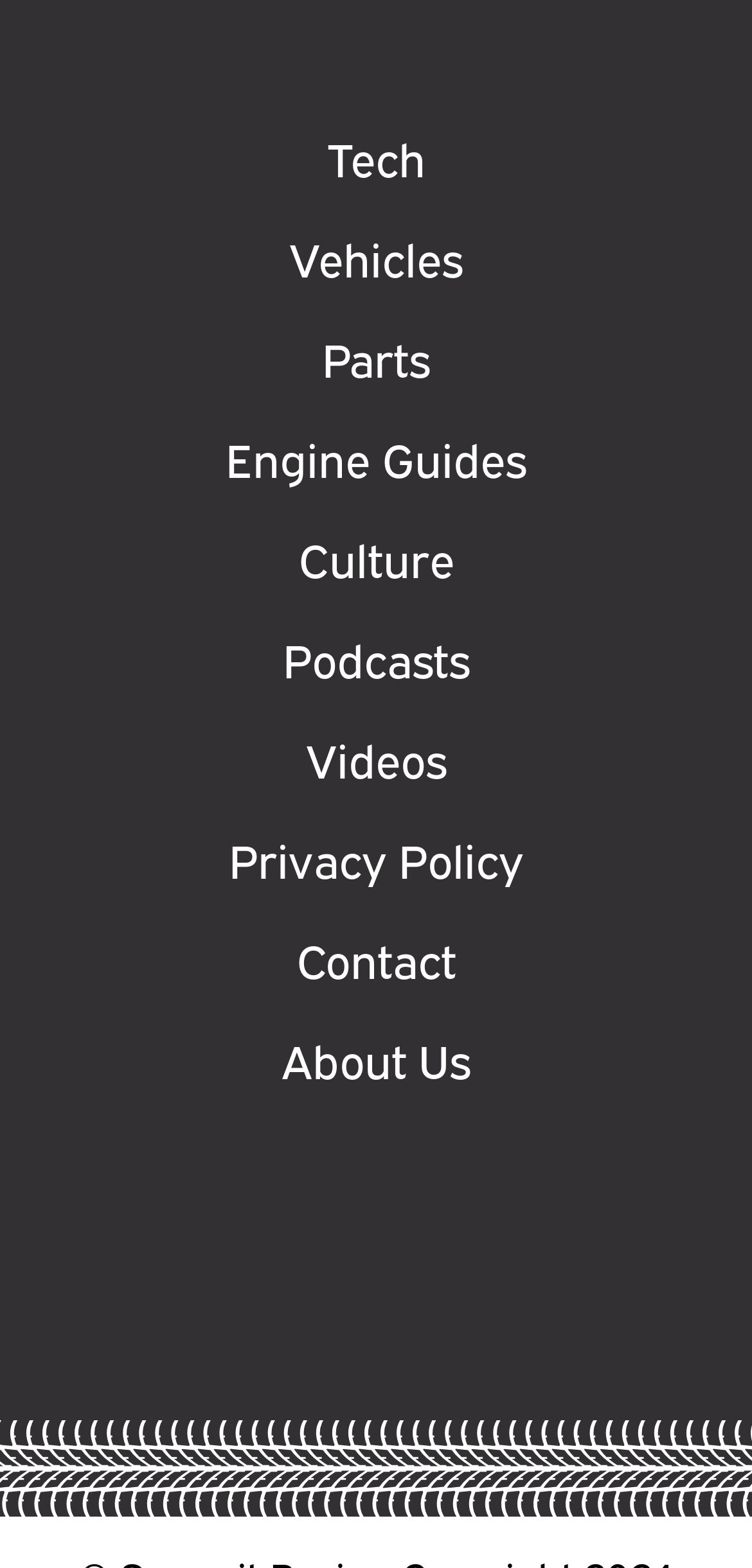Can you specify the bounding box coordinates for the region that should be clicked to fulfill this instruction: "Click the menu toggle button".

None